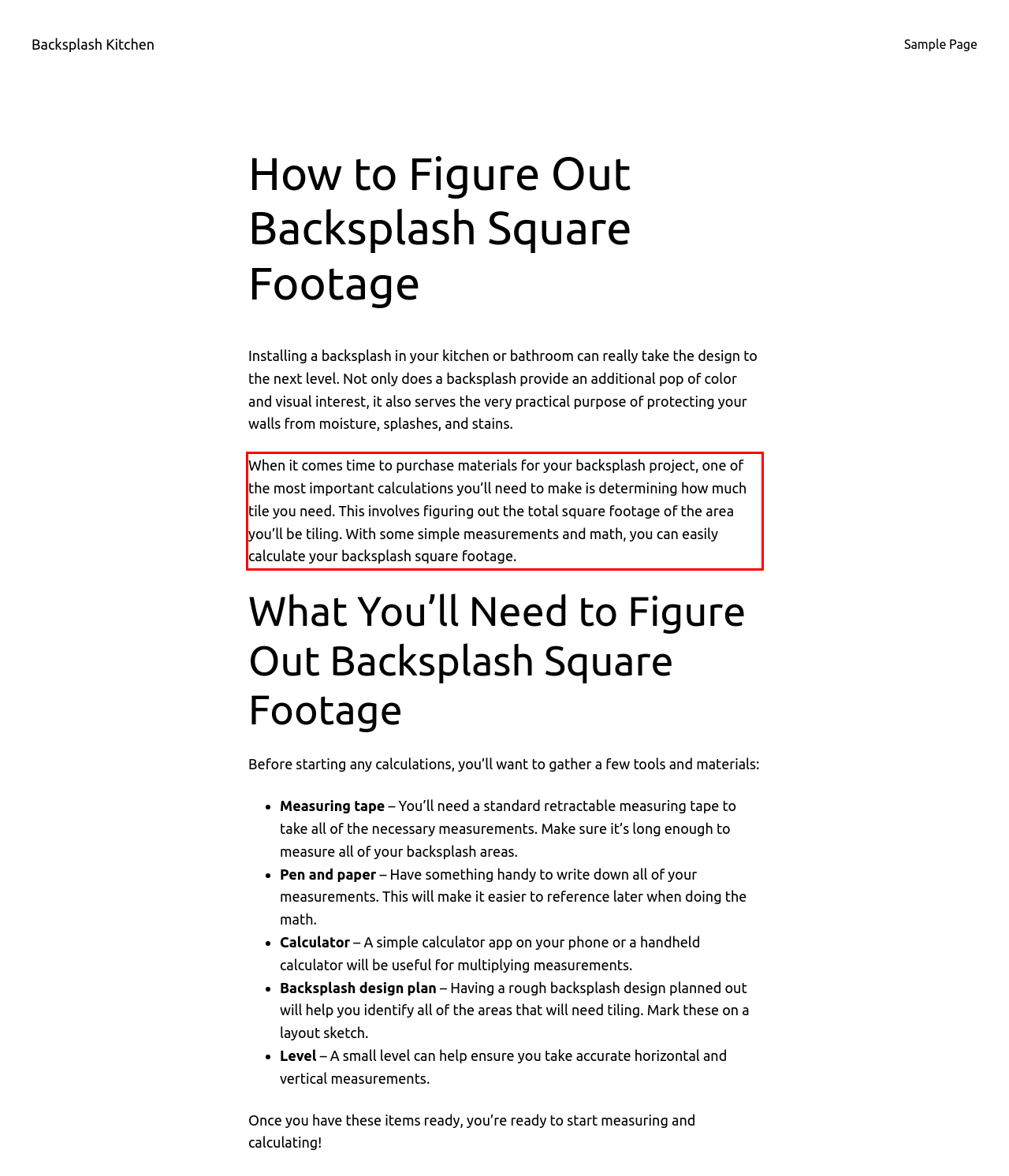Examine the webpage screenshot and use OCR to obtain the text inside the red bounding box.

When it comes time to purchase materials for your backsplash project, one of the most important calculations you’ll need to make is determining how much tile you need. This involves figuring out the total square footage of the area you’ll be tiling. With some simple measurements and math, you can easily calculate your backsplash square footage.